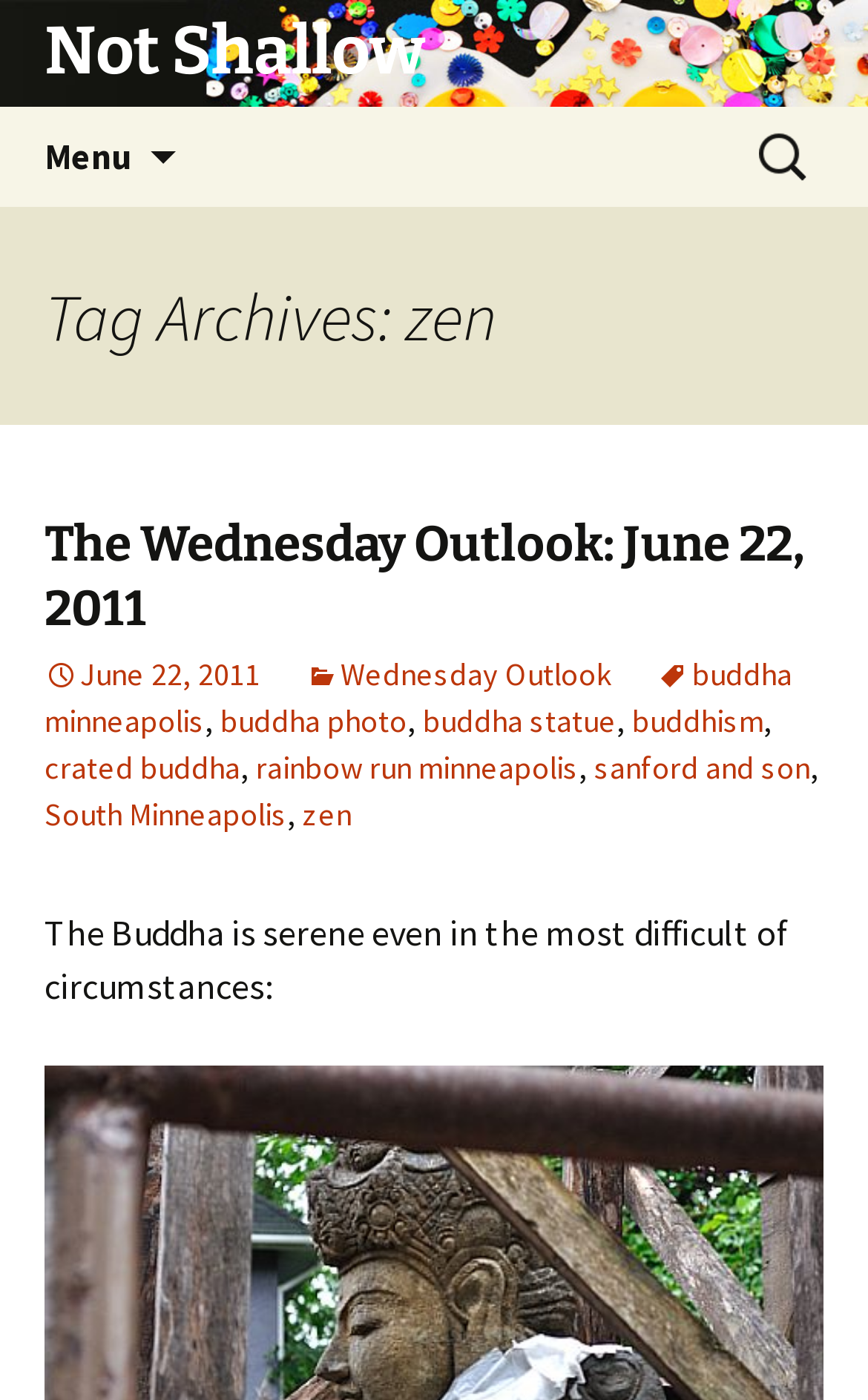Extract the bounding box coordinates of the UI element described: "Menu". Provide the coordinates in the format [left, top, right, bottom] with values ranging from 0 to 1.

[0.0, 0.076, 0.203, 0.147]